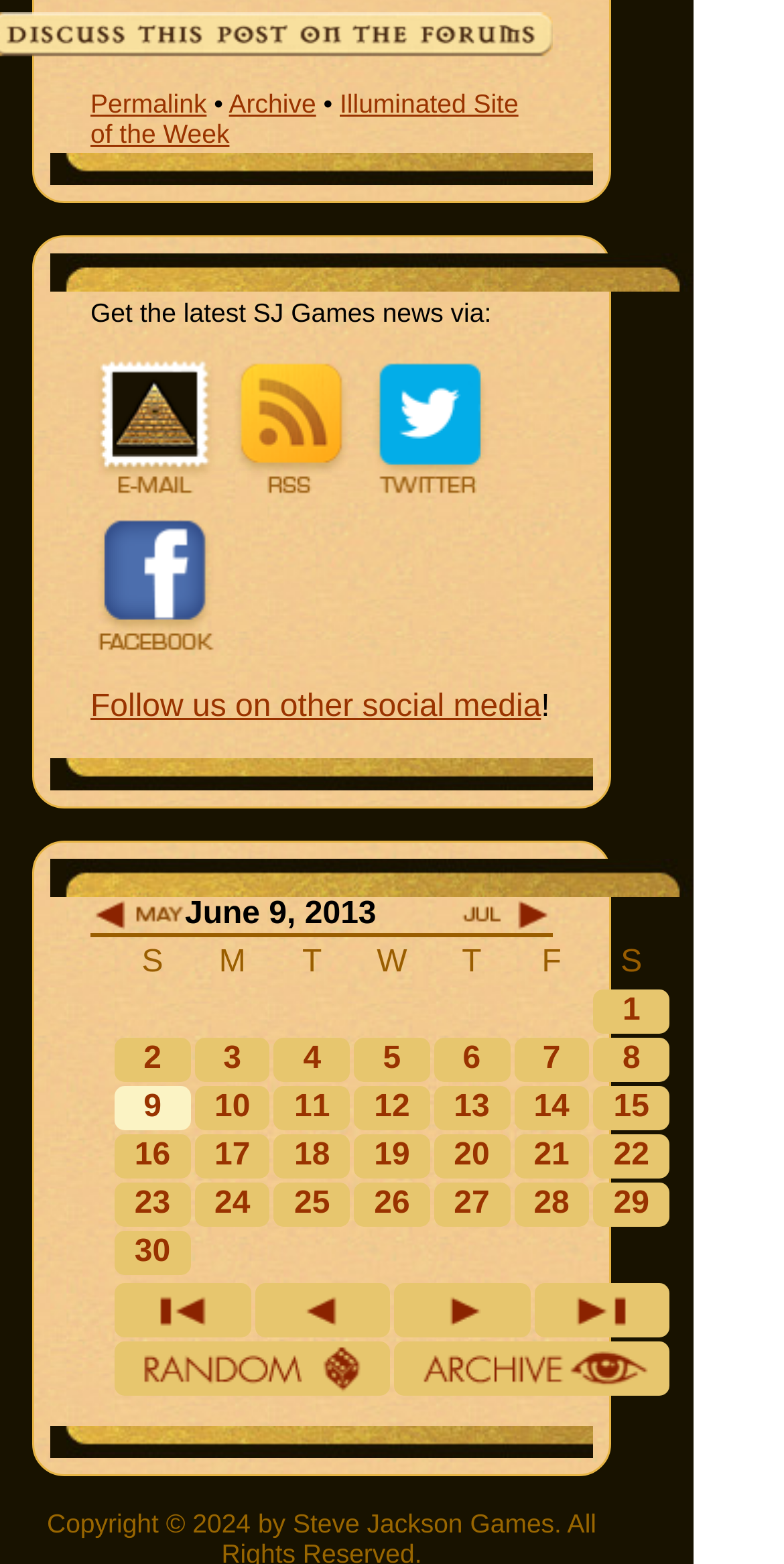Answer the question below with a single word or a brief phrase: 
How many days are listed in the calendar?

18